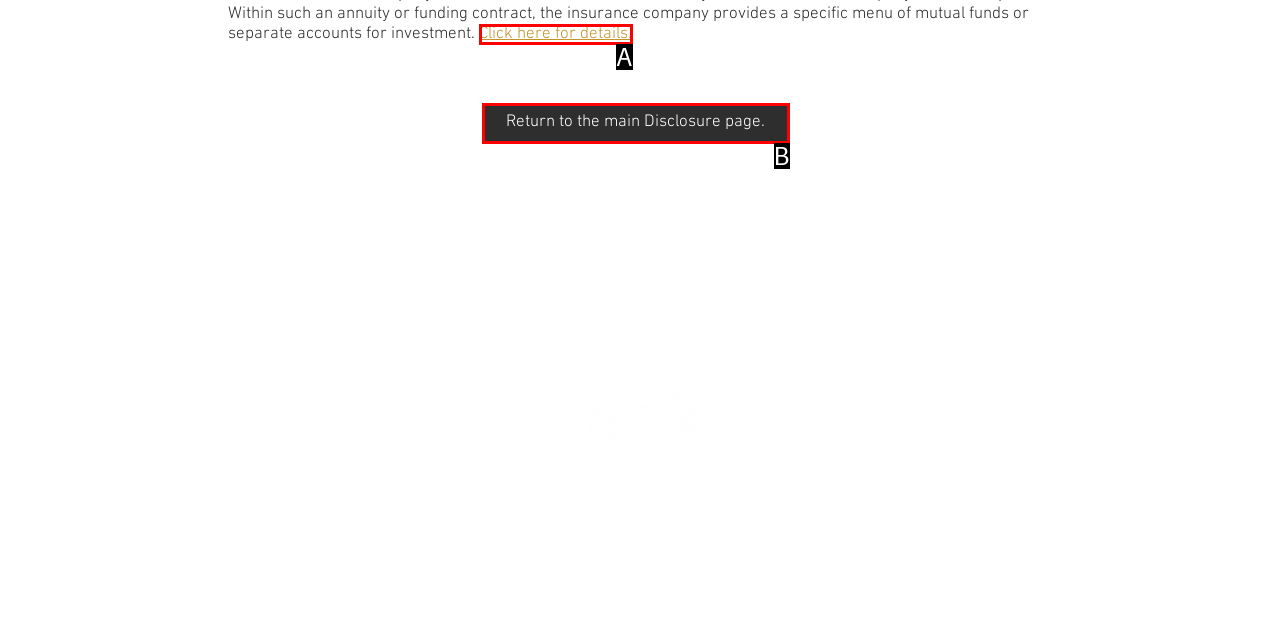Using the description: Click here for details., find the corresponding HTML element. Provide the letter of the matching option directly.

A